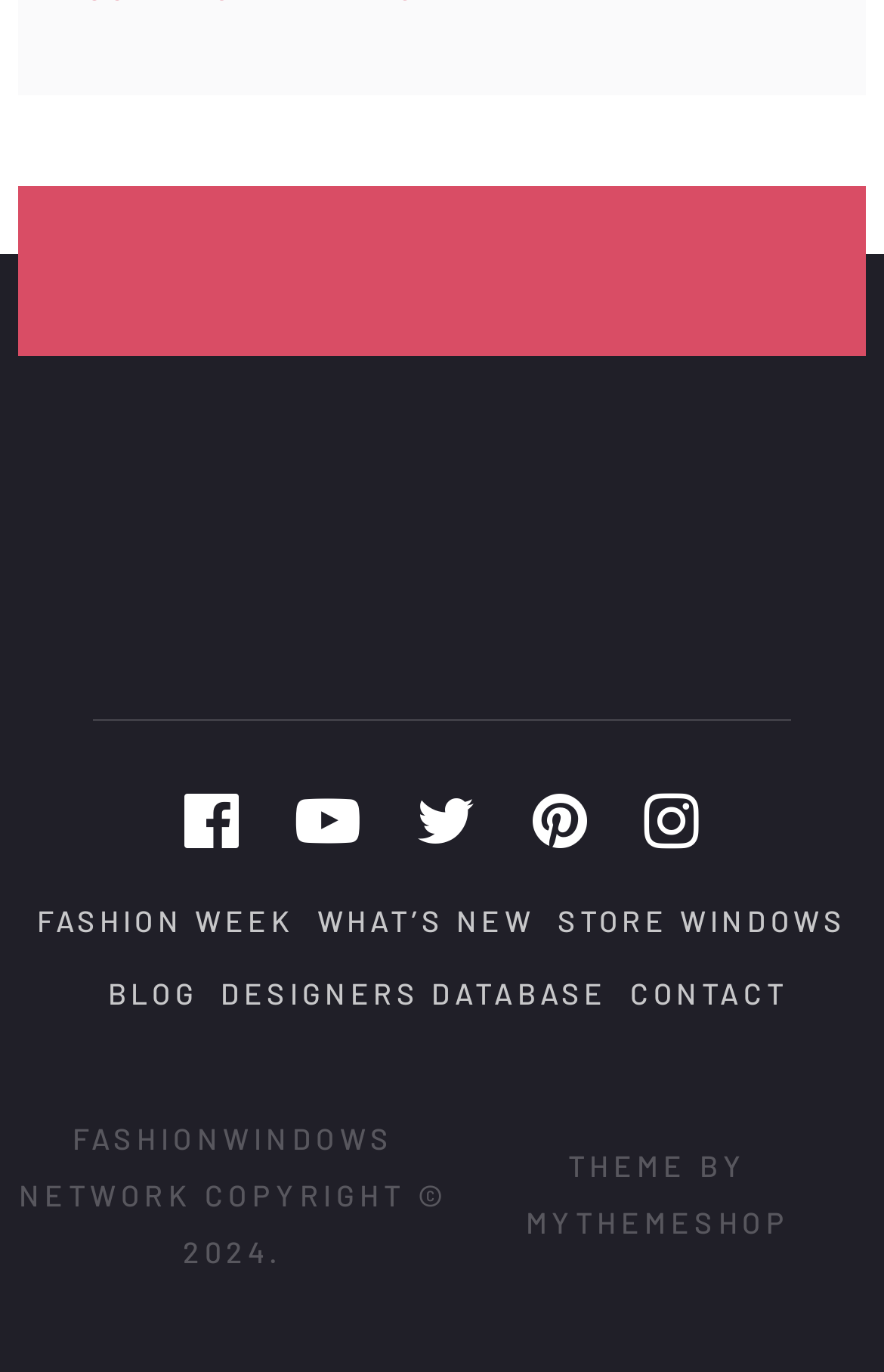How many social media links are present?
Can you offer a detailed and complete answer to this question?

There are five social media links present, represented by icons '', '', '', '', and ''.